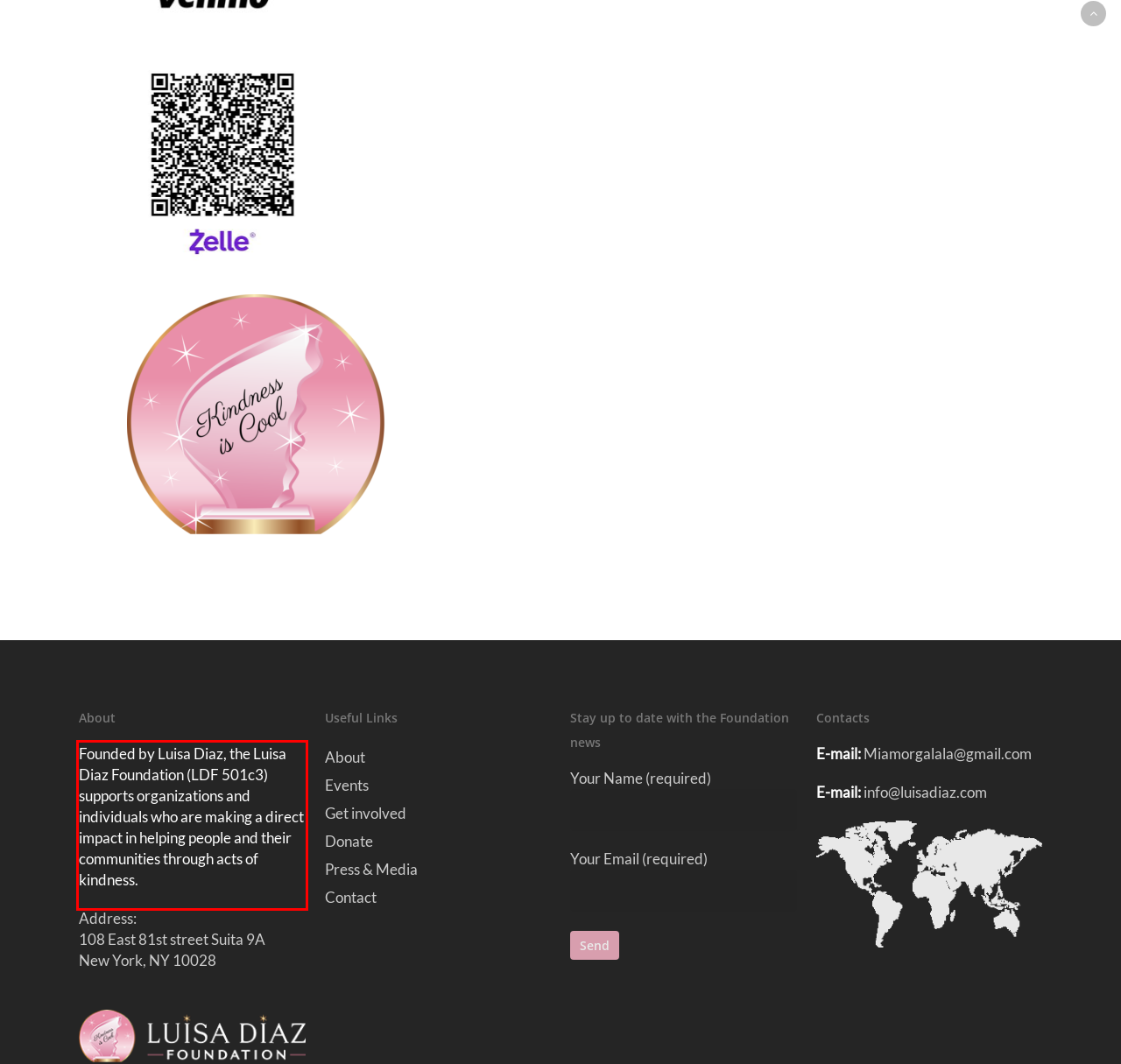You are provided with a screenshot of a webpage that includes a UI element enclosed in a red rectangle. Extract the text content inside this red rectangle.

Founded by Luisa Diaz, the Luisa Diaz Foundation (LDF 501c3) supports organizations and individuals who are making a direct impact in helping people and their communities through acts of kindness.